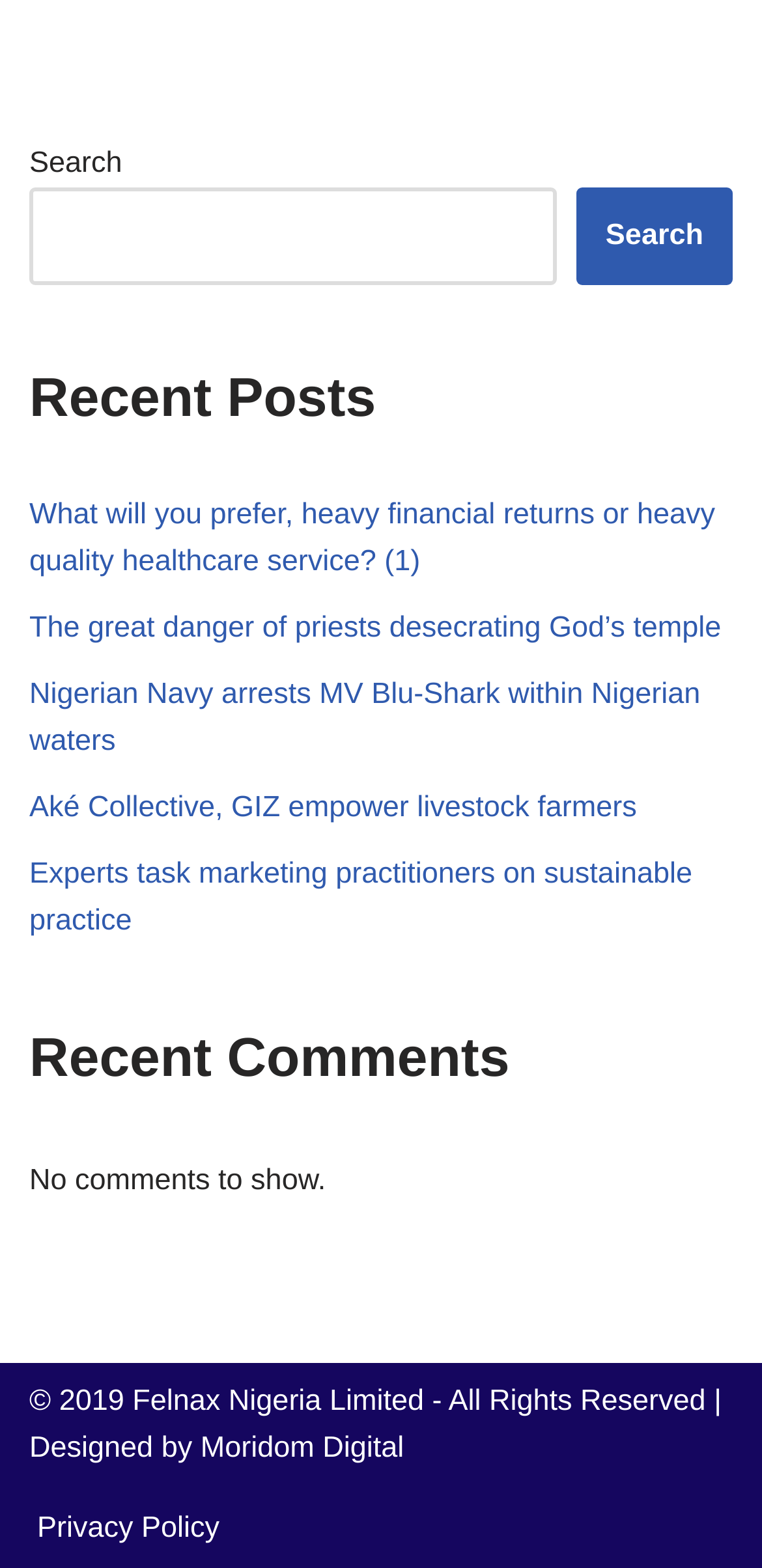What is the copyright year of the website?
Using the visual information from the image, give a one-word or short-phrase answer.

2019